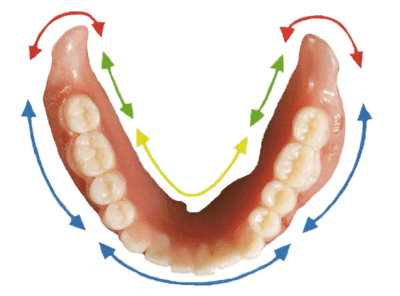What is showcased in the image? Refer to the image and provide a one-word or short phrase answer.

Lower suction dentures